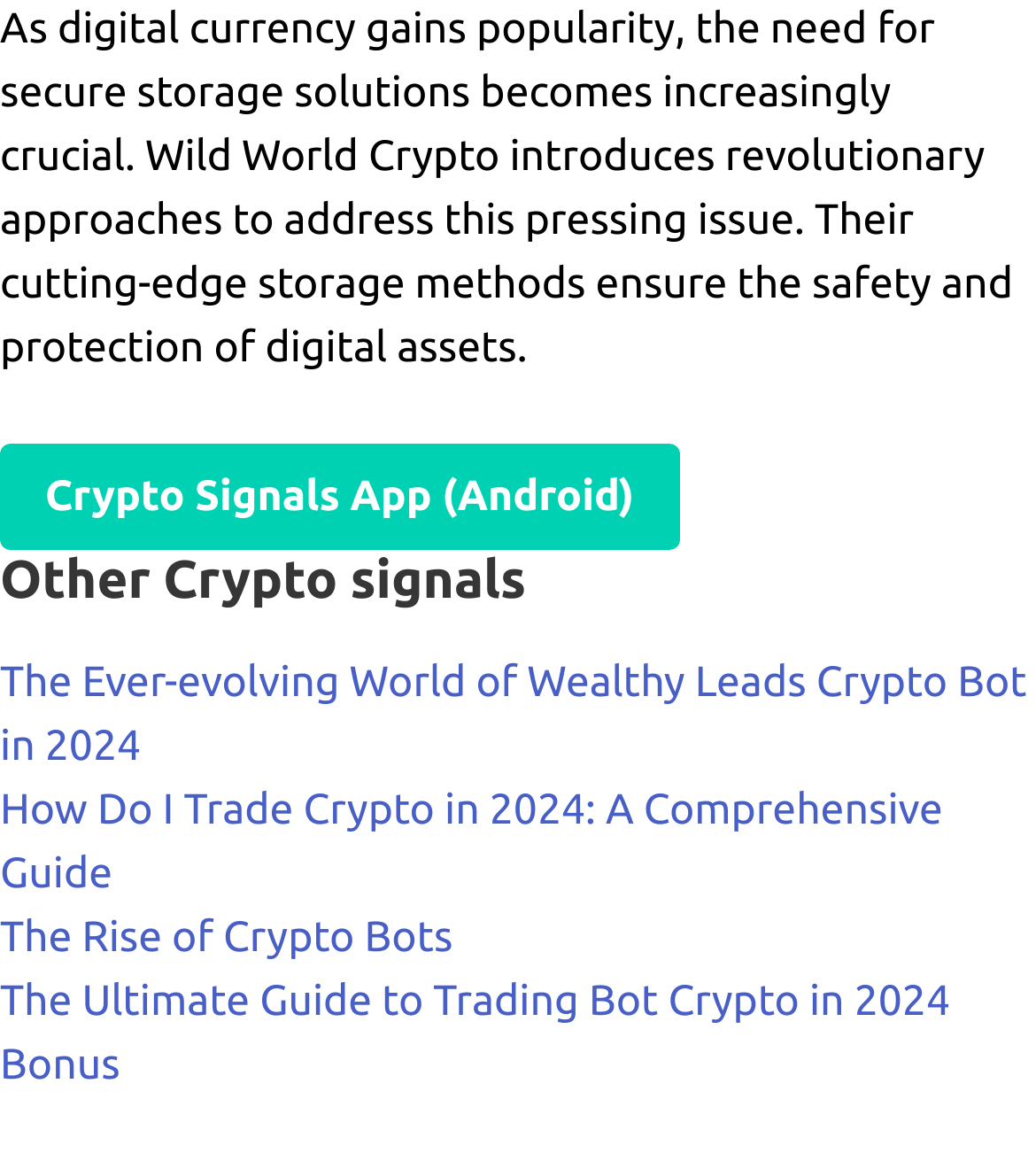Give a one-word or short phrase answer to this question: 
How many links are there on the webpage?

7